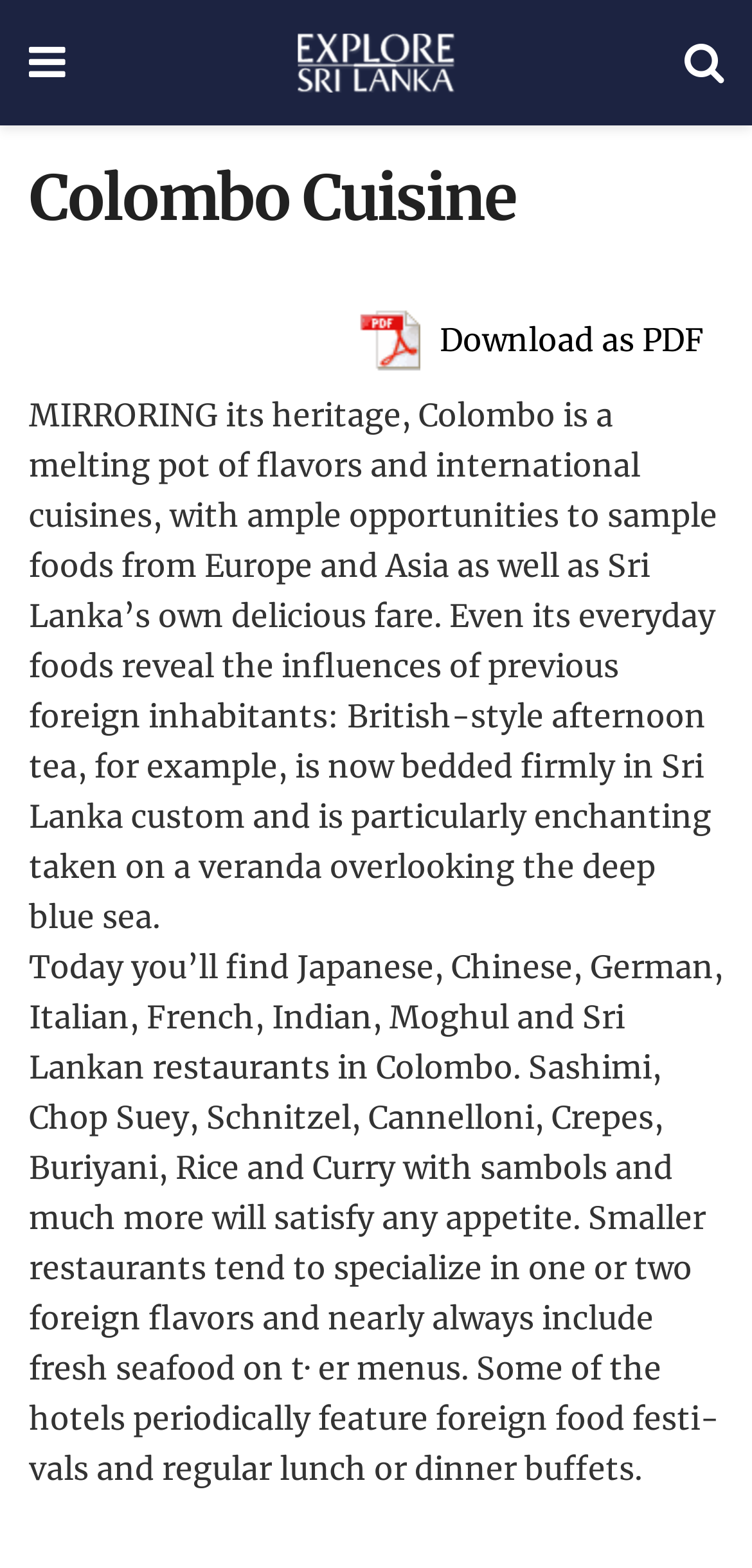Bounding box coordinates are given in the format (top-left x, top-left y, bottom-right x, bottom-right y). All values should be floating point numbers between 0 and 1. Provide the bounding box coordinate for the UI element described as: Download as PDF

[0.451, 0.19, 0.962, 0.242]